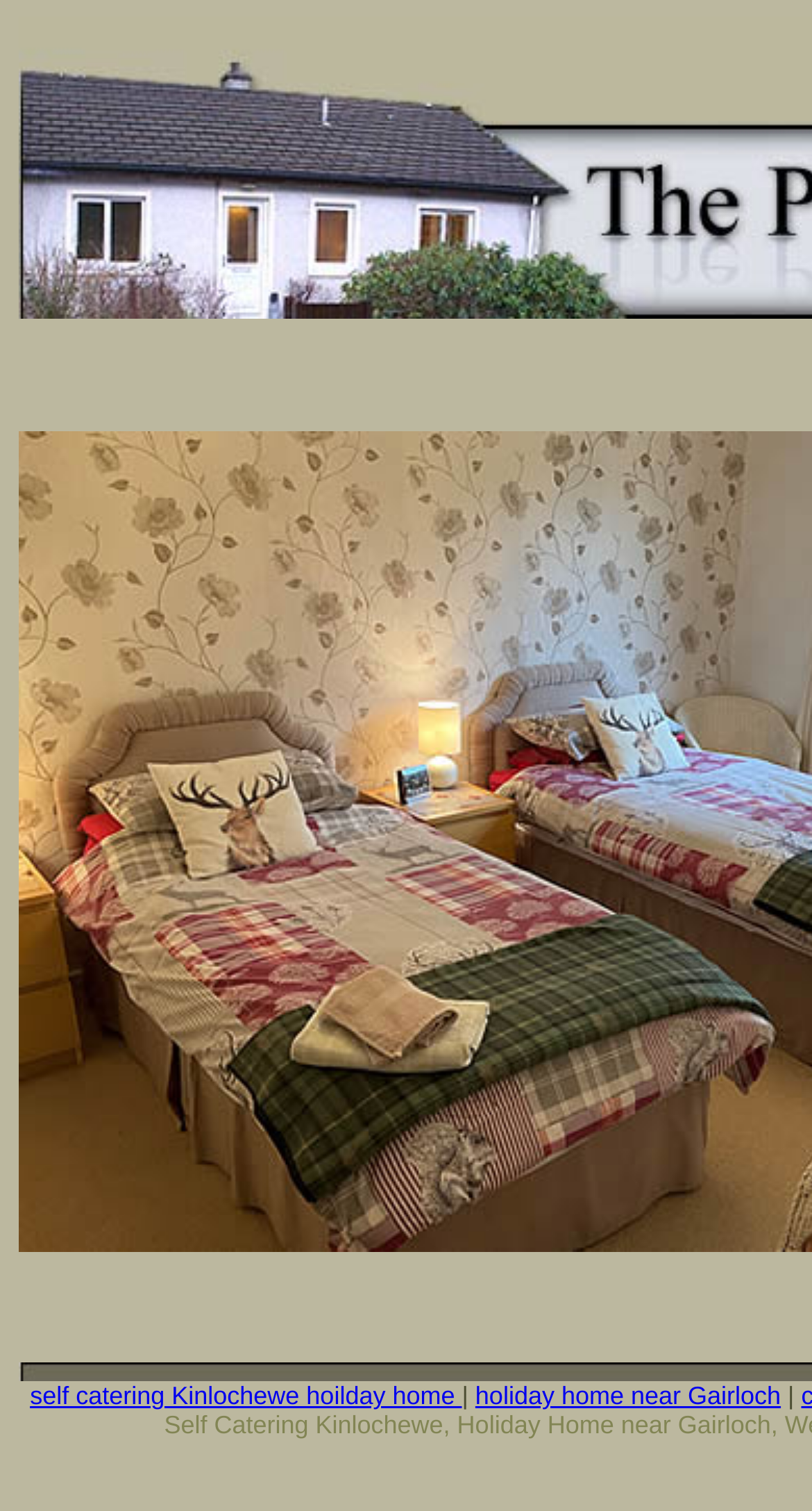Determine the bounding box for the described HTML element: "self catering Kinlochewe hoilday home". Ensure the coordinates are four float numbers between 0 and 1 in the format [left, top, right, bottom].

[0.037, 0.914, 0.569, 0.933]